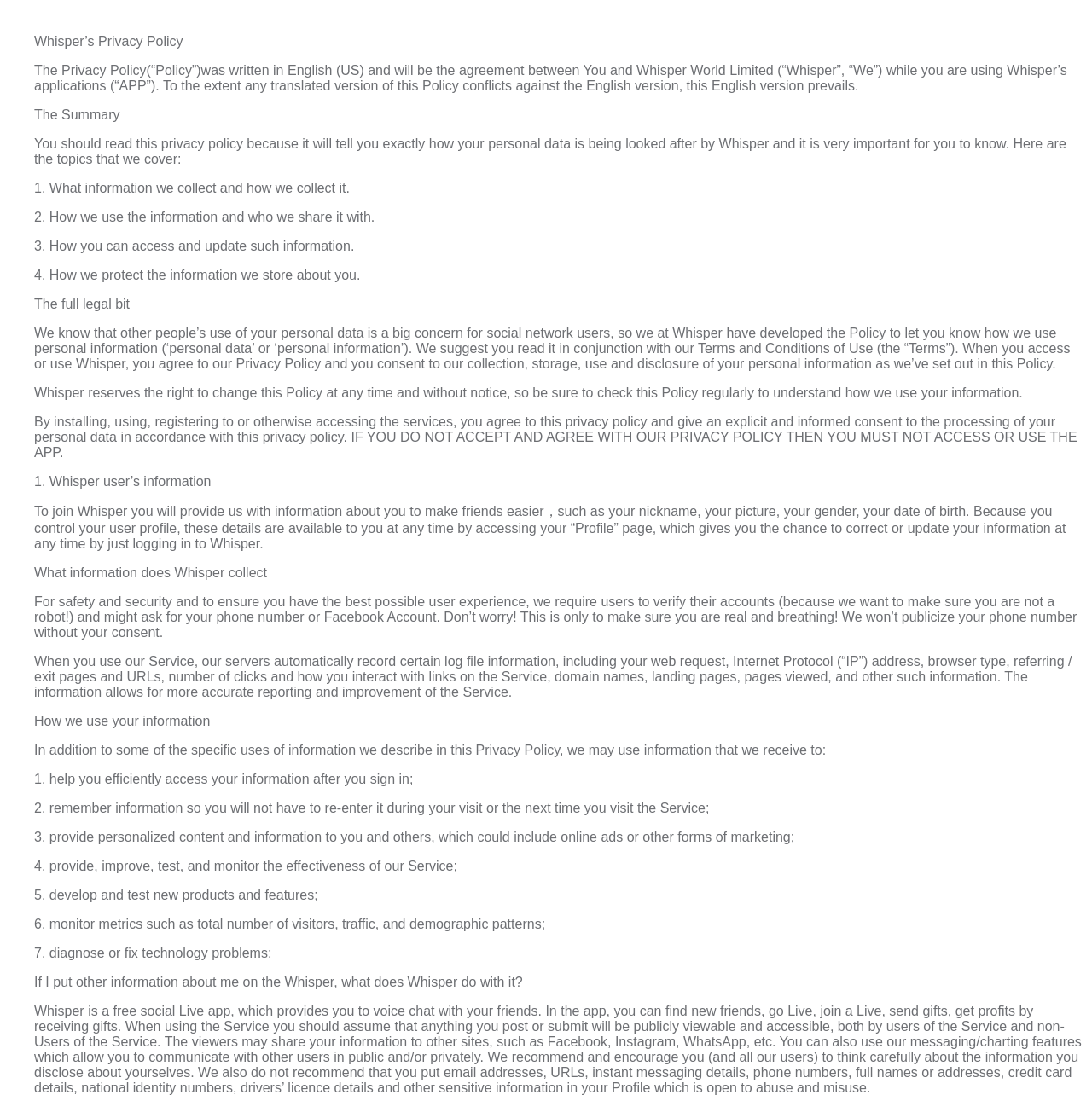What information does Whisper collect from users?
Please interpret the details in the image and answer the question thoroughly.

Whisper collects various types of information from users, including personal data such as nickname, picture, gender, and date of birth, as well as log file information like IP address, browser type, and interaction with links on the Service. This information is used to provide a better user experience, improve the Service, and for other purposes outlined in the Privacy Policy.